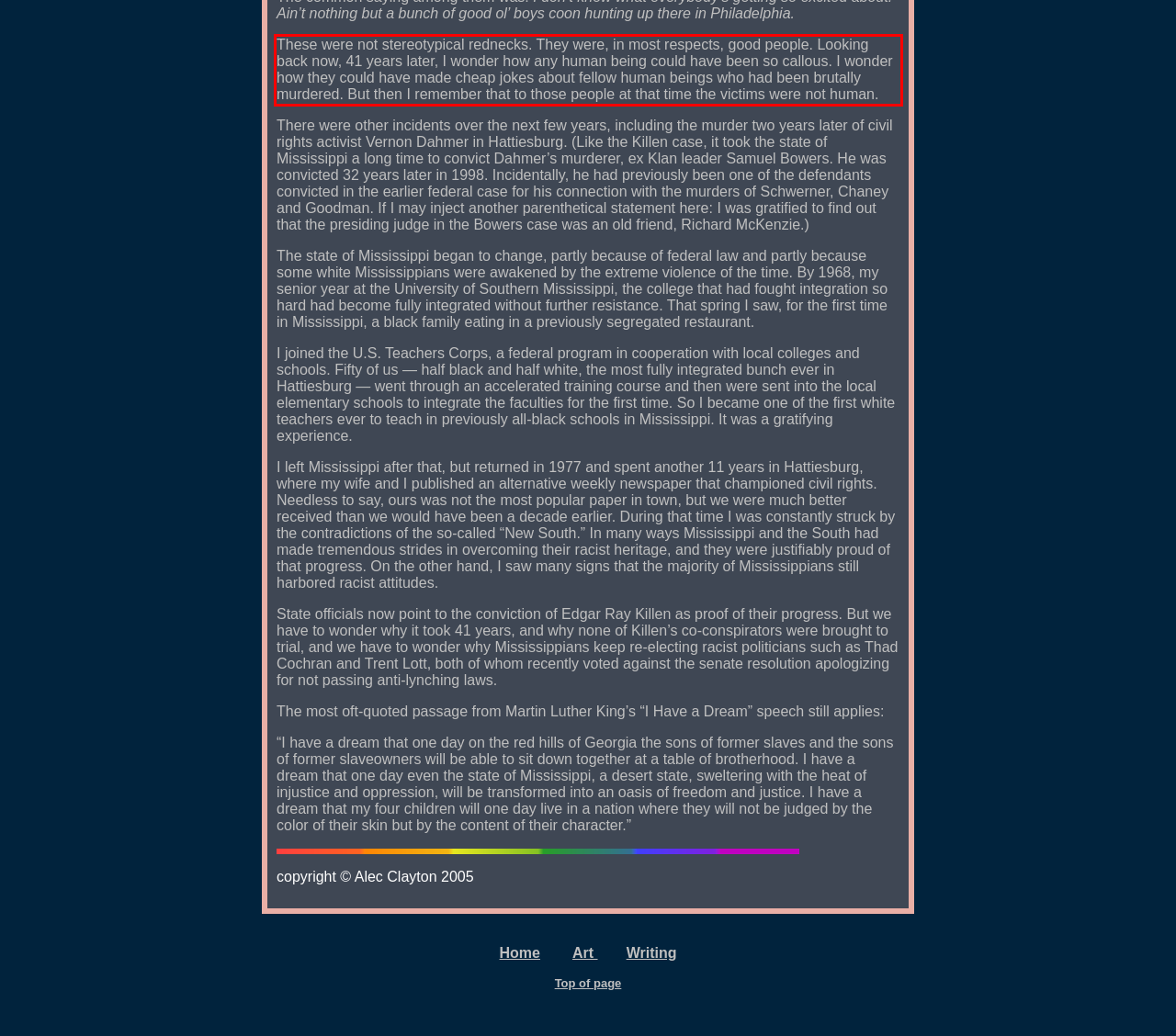In the given screenshot, locate the red bounding box and extract the text content from within it.

These were not stereotypical rednecks. They were, in most respects, good people. Looking back now, 41 years later, I wonder how any human being could have been so callous. I wonder how they could have made cheap jokes about fellow human beings who had been brutally murdered. But then I remember that to those people at that time the victims were not human.